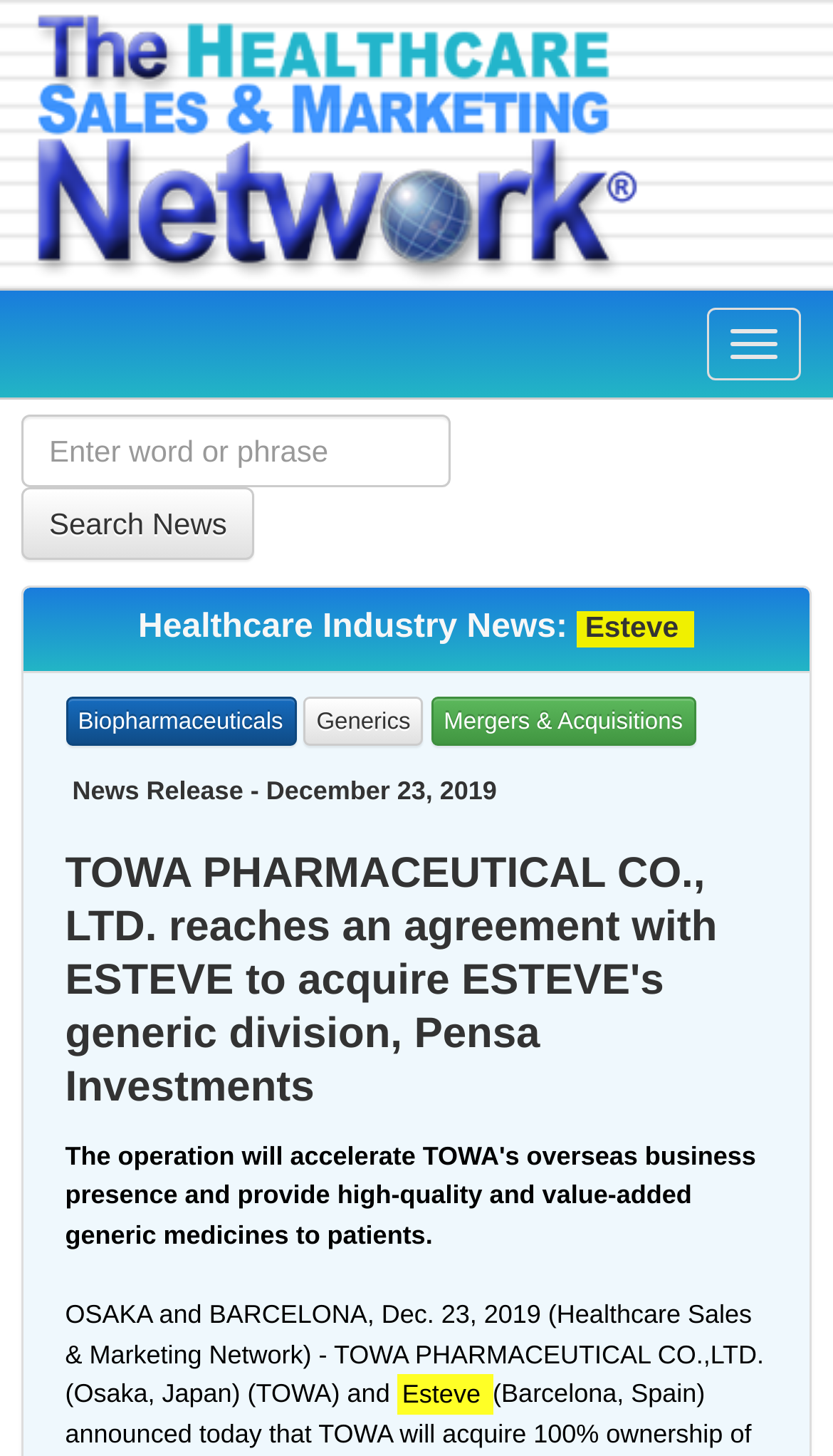Based on what you see in the screenshot, provide a thorough answer to this question: What type of news is featured on this webpage?

Based on the webpage's content, particularly the heading 'Healthcare Industry News: Esteve' and the links 'Biopharmaceuticals', 'Generics', and 'Mergers & Acquisitions', it can be inferred that the webpage features news related to the healthcare industry.